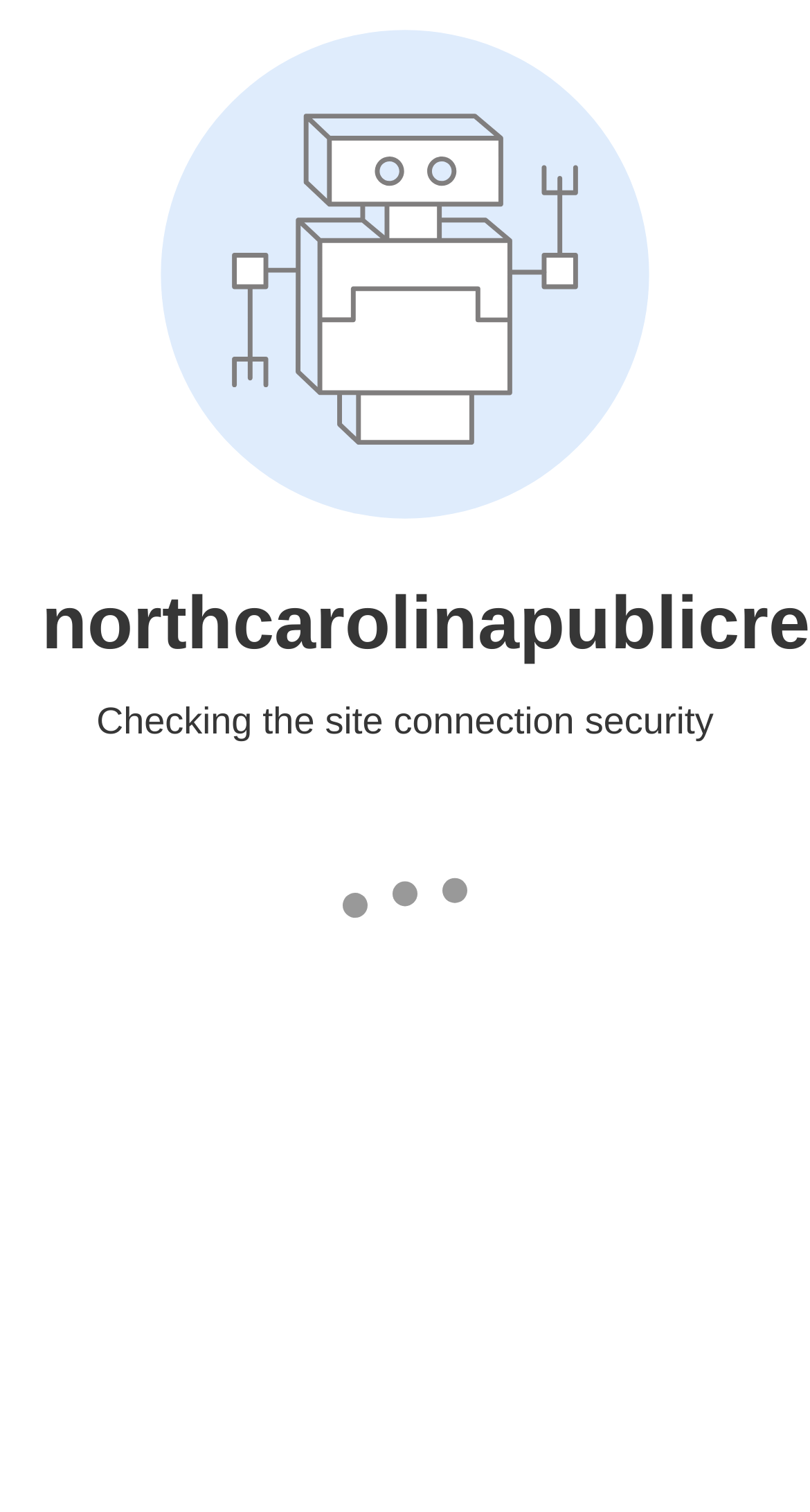Describe in detail what you see on the webpage.

The webpage is a Fayetteville inmate search page, with a focus on searching for current and past jail records. At the top left corner, there is a "Skip to content" link. Next to it, there is an empty link. On the top right corner, there is a "Menu Toggle" button. 

Below the top section, there is a search bar that spans the entire width of the page. Within the search bar, there is a "Search" button located at the right end. 

Above the search bar, there is a heading that reads "Fayetteville Inmate Search". Below the heading, there are three input fields: "FIRST NAME", "LAST NAME", and a combobox. The "FIRST NAME" and "LAST NAME" fields are required. 

To the right of the input fields, there is a "SEARCH" button. 

At the bottom of the page, there are two paragraphs of text. The first paragraph reads "Power Search Using a Database Used By Millions." The second paragraph reads "Save Time… With This All In One Database."